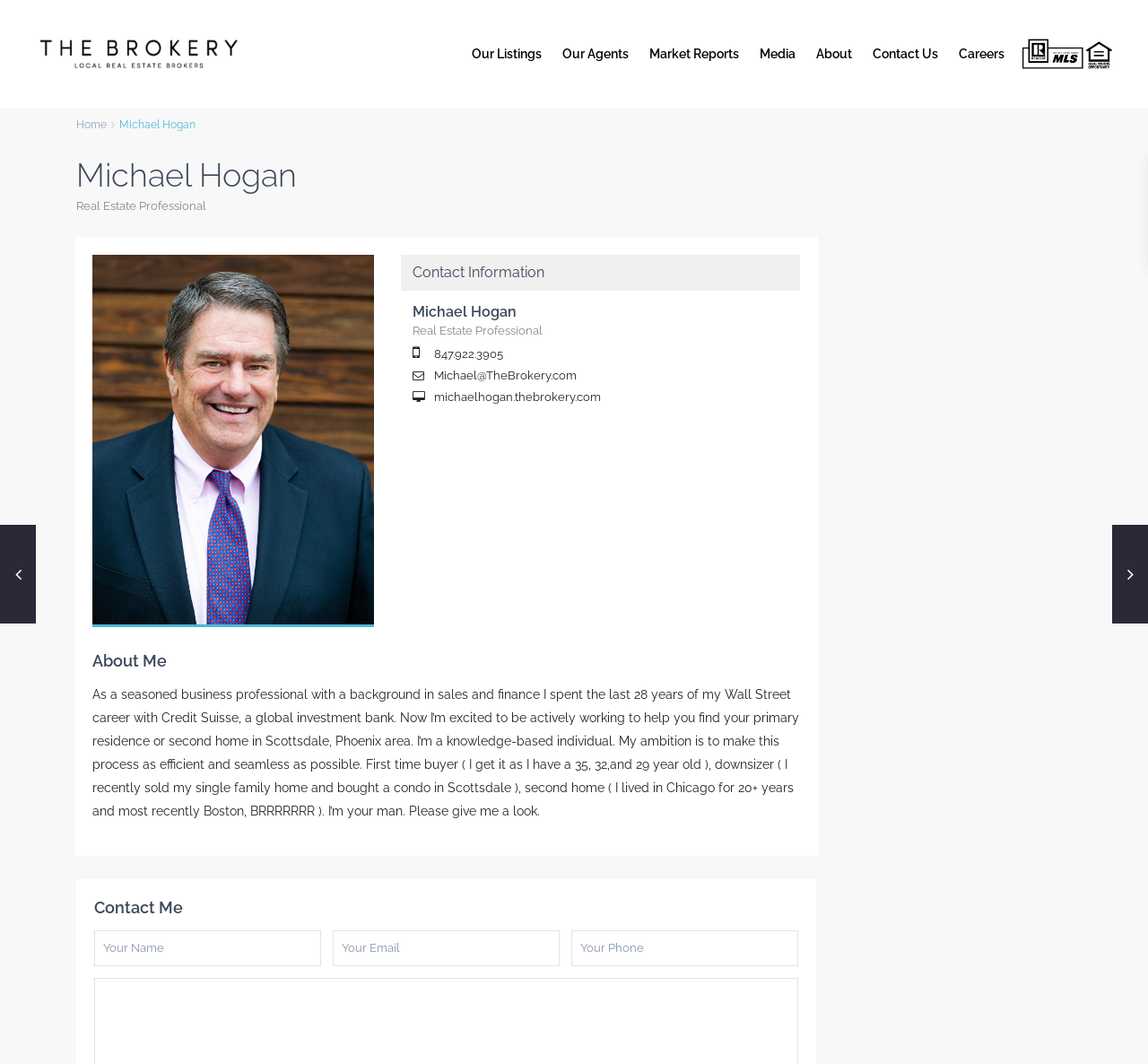Identify the bounding box coordinates of the region that needs to be clicked to carry out this instruction: "Send an email to Michael Hogan". Provide these coordinates as four float numbers ranging from 0 to 1, i.e., [left, top, right, bottom].

[0.378, 0.346, 0.502, 0.359]